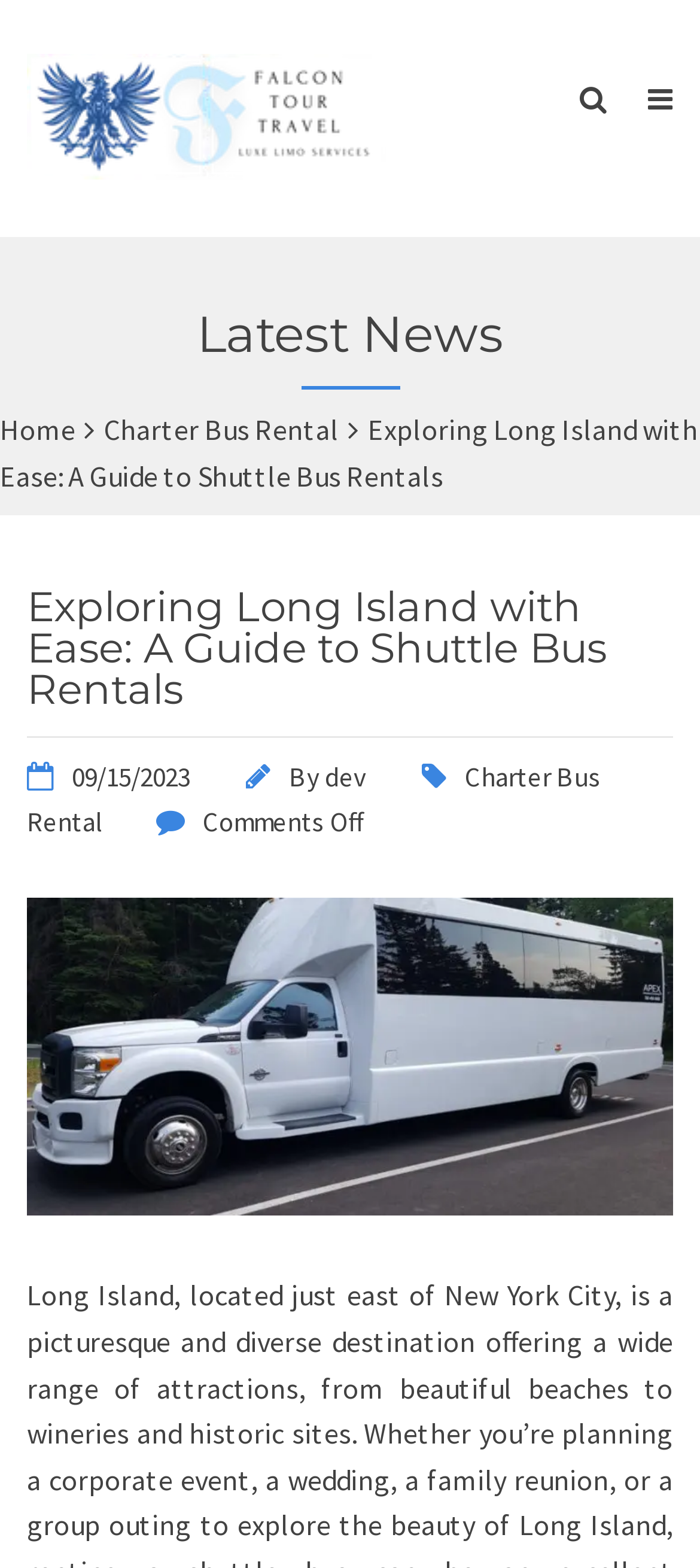What is the topic of the webpage?
Please craft a detailed and exhaustive response to the question.

I found the topic of the webpage by looking at the heading and the links on the webpage, and I saw that they are all related to 'Shuttle Bus Rental'.